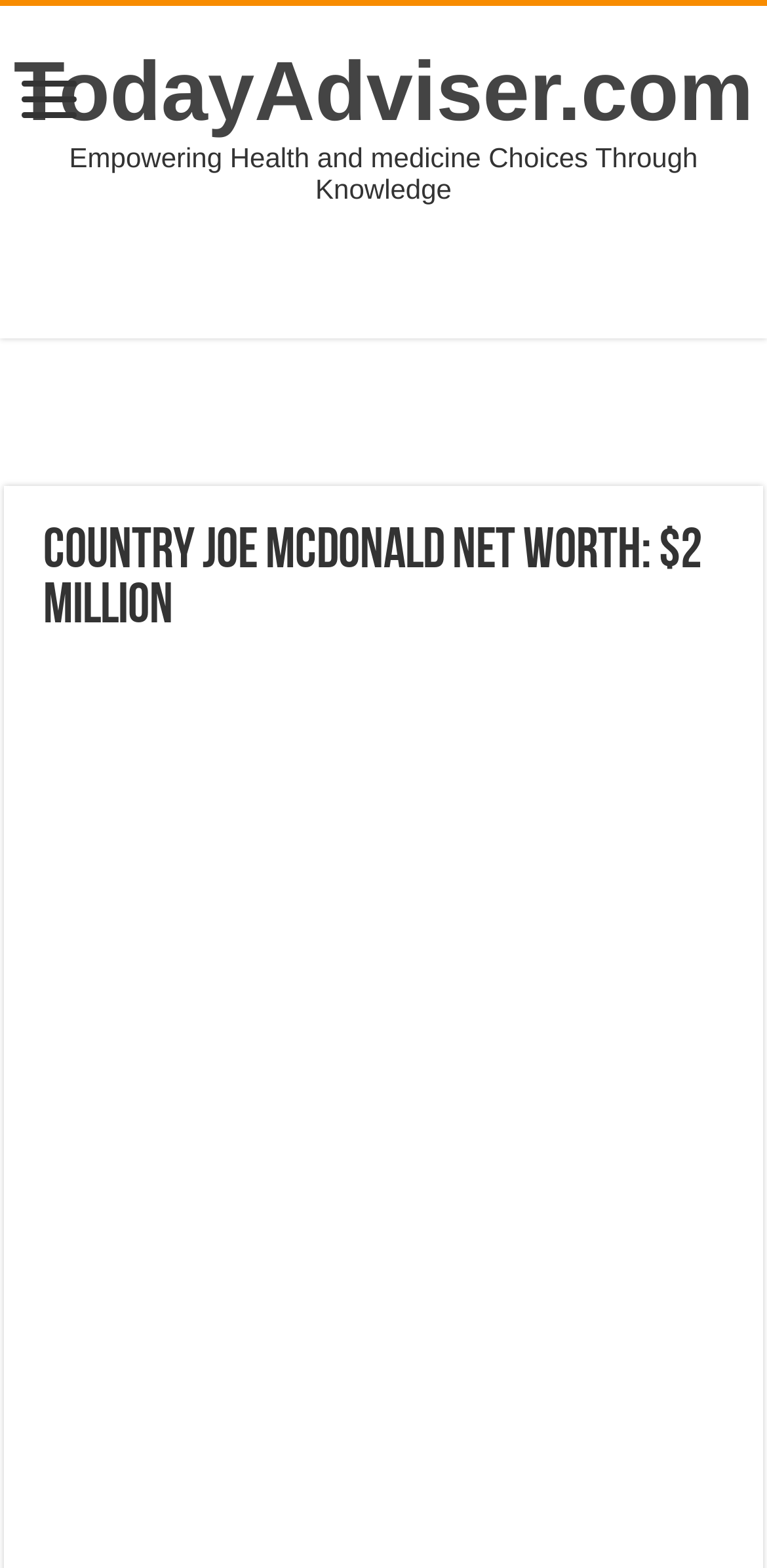Provide the bounding box coordinates, formatted as (top-left x, top-left y, bottom-right x, bottom-right y), with all values being floating point numbers between 0 and 1. Identify the bounding box of the UI element that matches the description: parent_node: TodayAdviser.com

[0.013, 0.045, 0.115, 0.087]